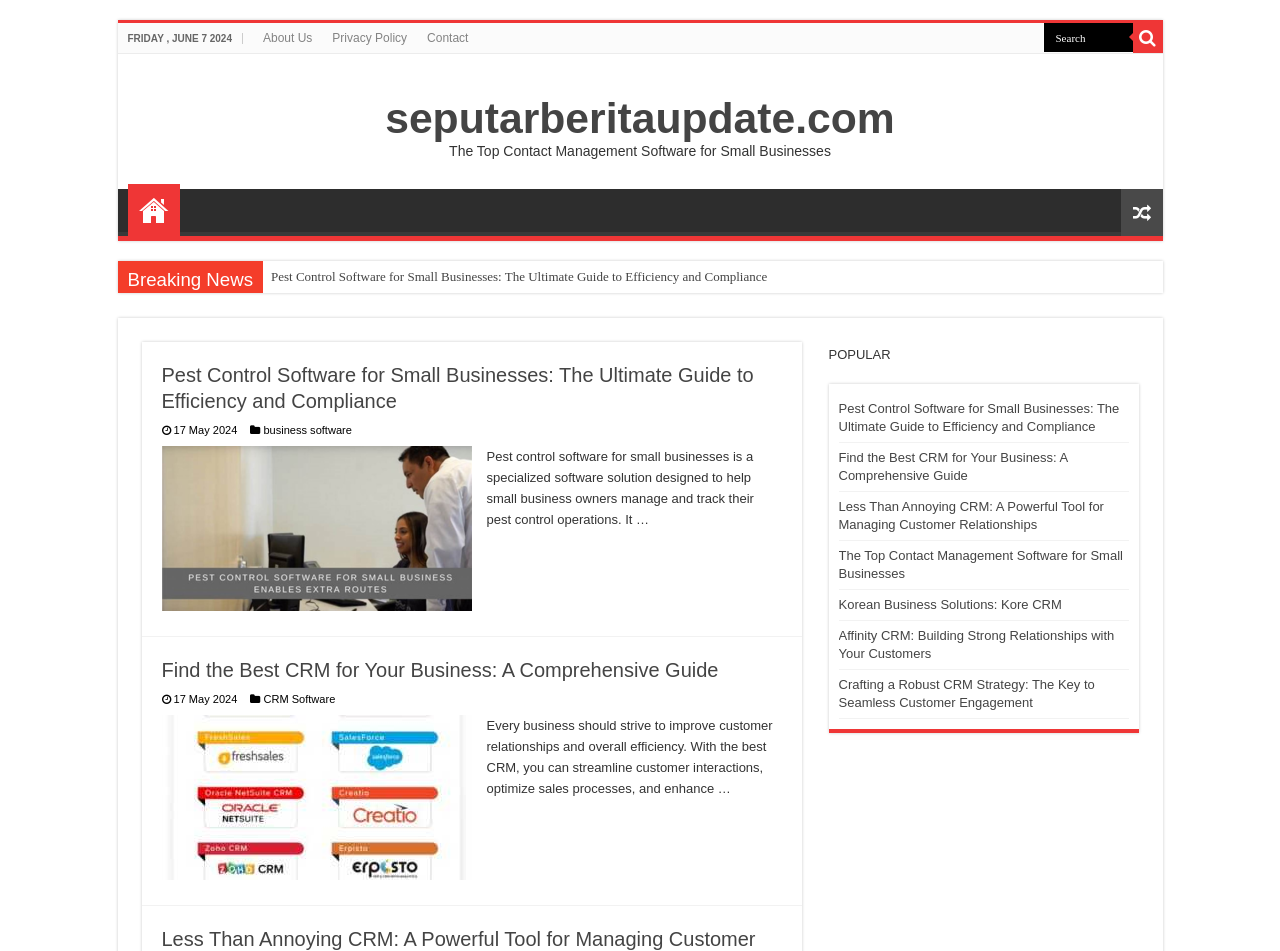Provide the bounding box coordinates of the section that needs to be clicked to accomplish the following instruction: "Read the article about Pest Control Software."

[0.205, 0.274, 0.606, 0.308]